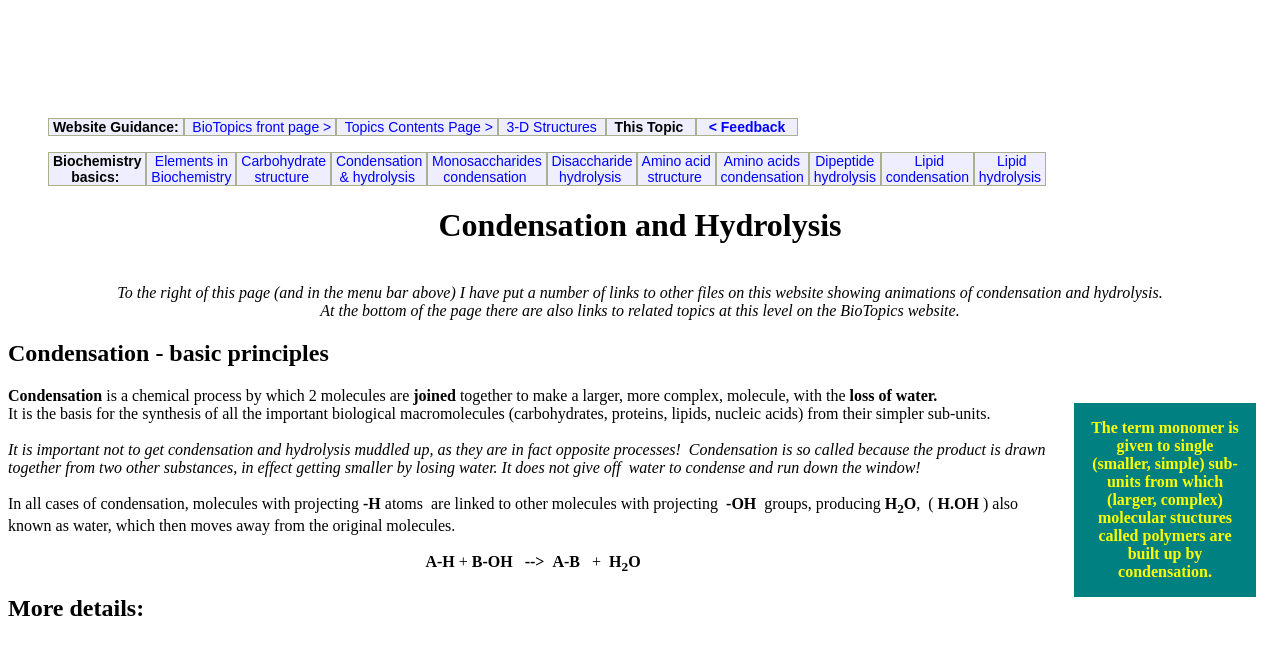Provide a short answer using a single word or phrase for the following question: 
What is the opposite process of condensation?

Hydrolysis